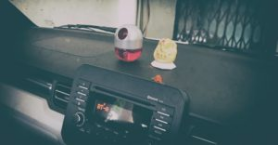What type of figurine is likely an air freshener?
Answer the question in as much detail as possible.

The round, stylish figurine has a glossy surface reflecting light, which suggests that it is likely an air freshener, adding a pleasant scent to the car's interior.